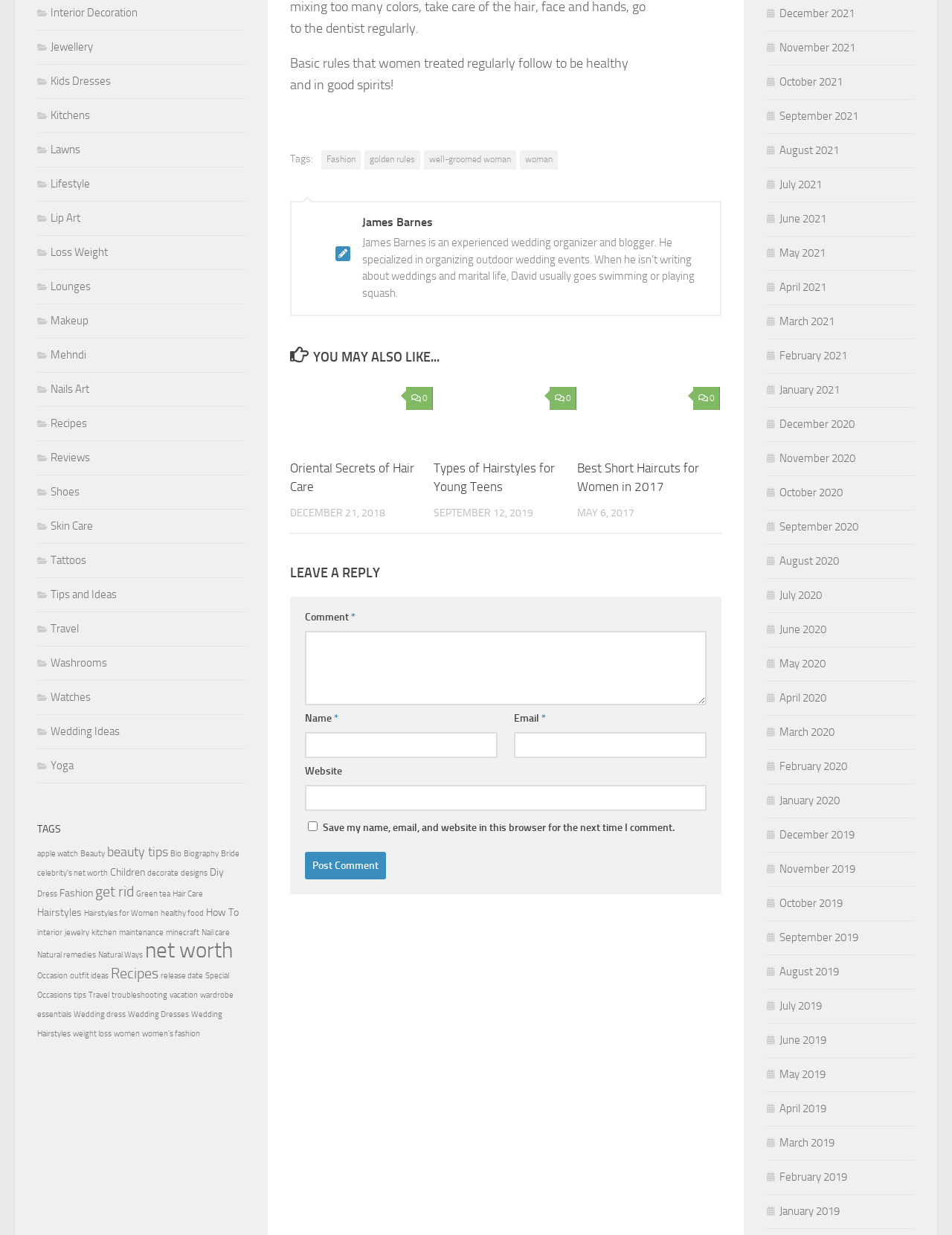Identify the coordinates of the bounding box for the element that must be clicked to accomplish the instruction: "Click on the 'Fashion' tag".

[0.338, 0.122, 0.379, 0.138]